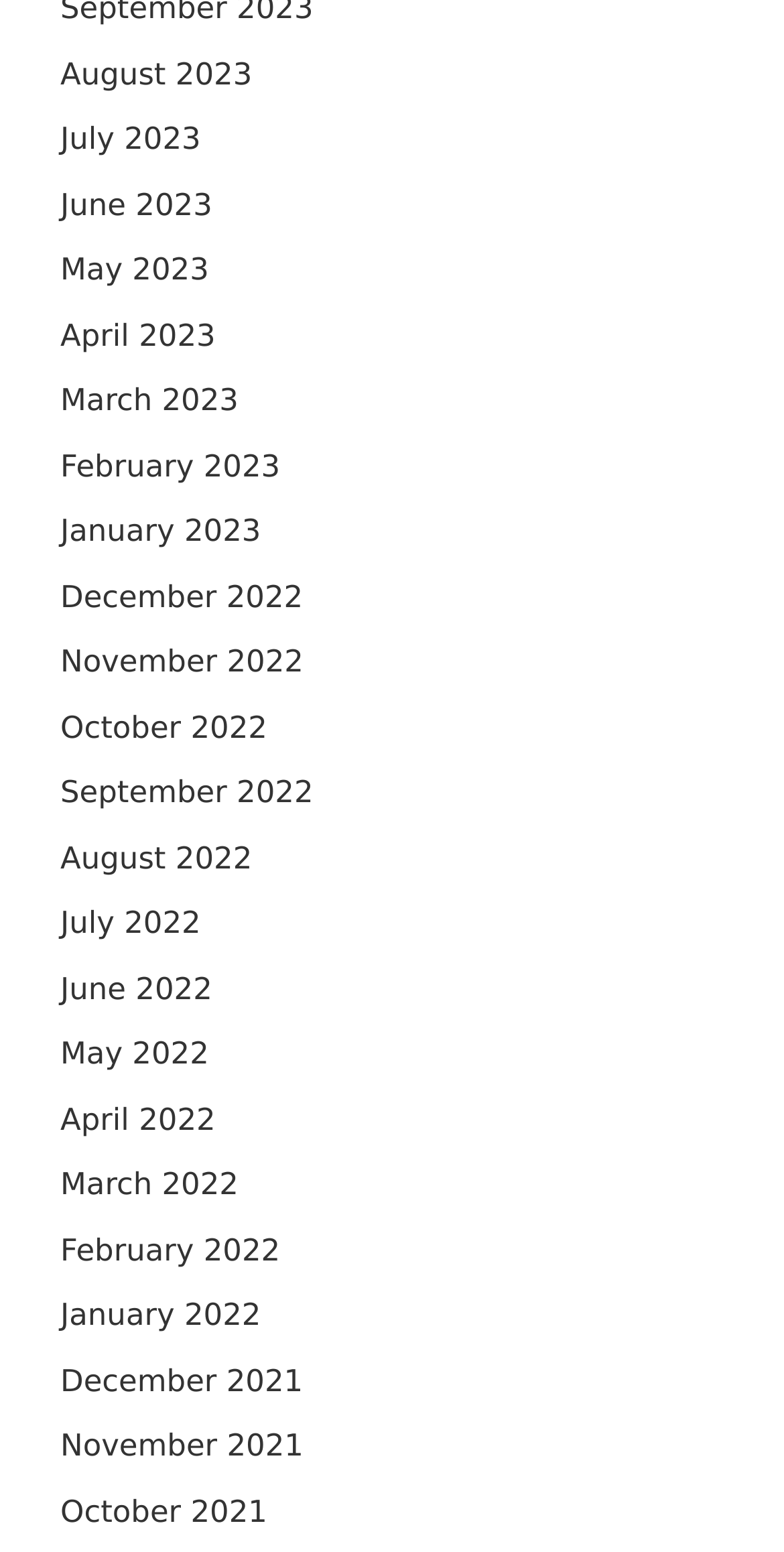Is the link 'August 2022' above or below the link 'September 2022'?
Provide a comprehensive and detailed answer to the question.

By comparing the y1 and y2 coordinates of the links, I found that the link 'August 2022' has a y1 coordinate of 0.541, which is larger than the y1 coordinate of 'September 2022' (0.499), indicating that 'August 2022' is below 'September 2022' vertically.